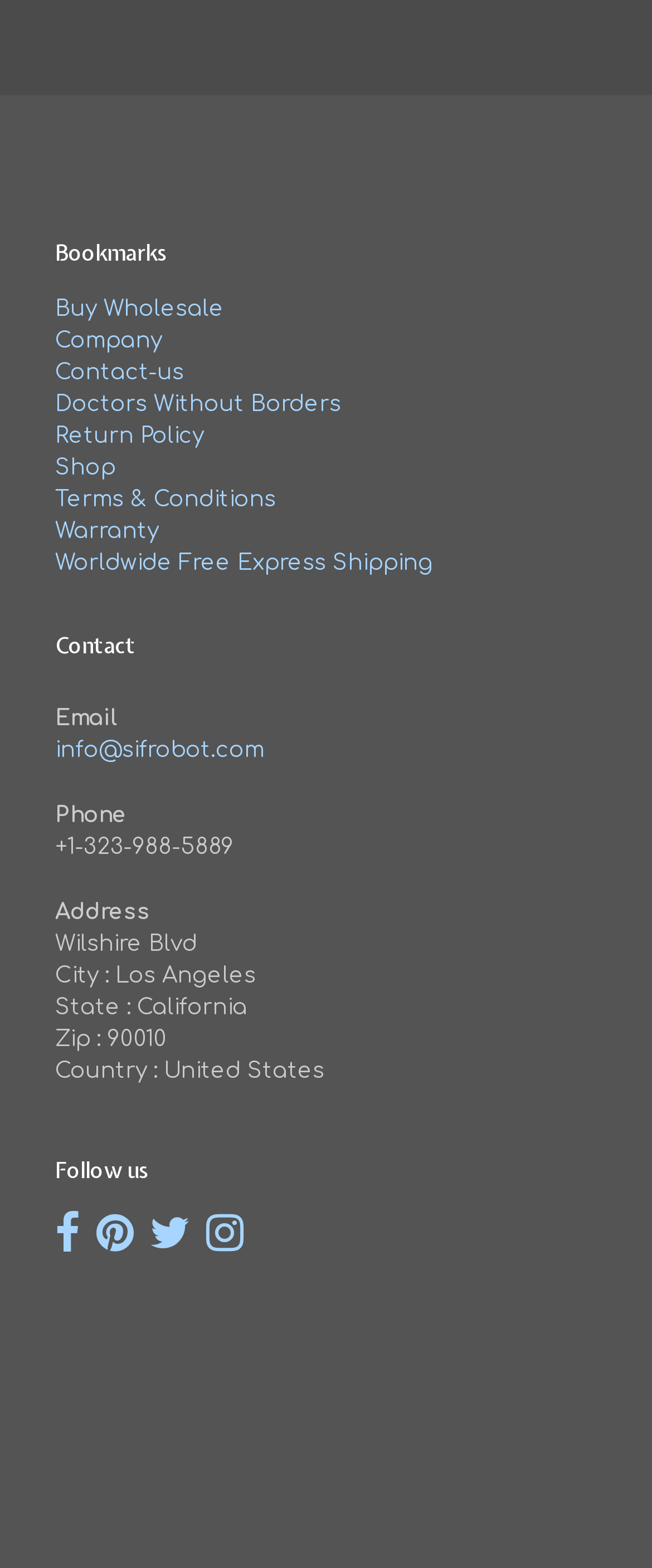Find the bounding box coordinates of the element I should click to carry out the following instruction: "Visit 'Doctors Without Borders'".

[0.085, 0.251, 0.523, 0.266]